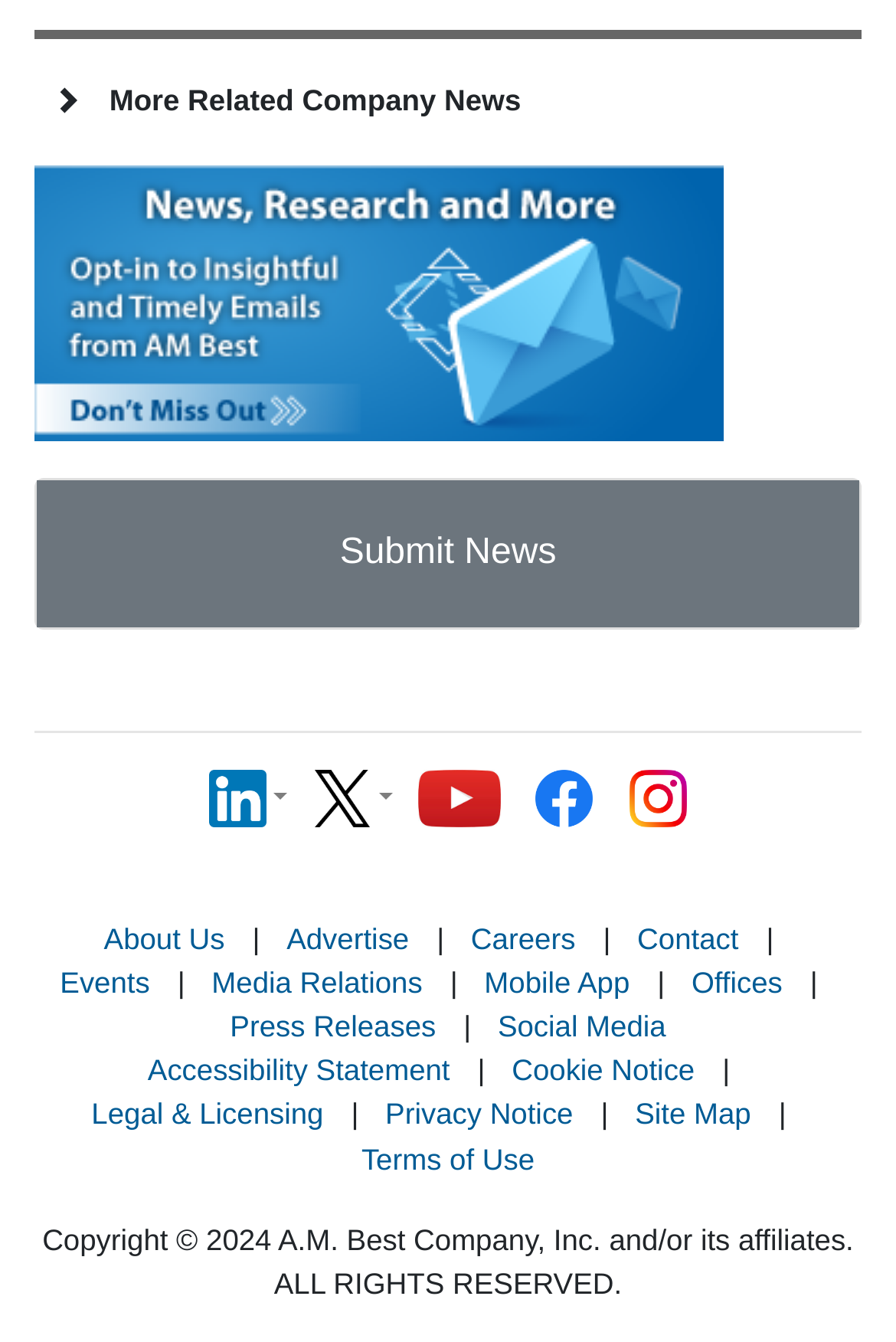How many social media links are present on the page?
Please give a detailed and elaborate answer to the question.

I counted the social media links on the page and found four links: LinkedIn, YouTube (three times), and Follow us on X.